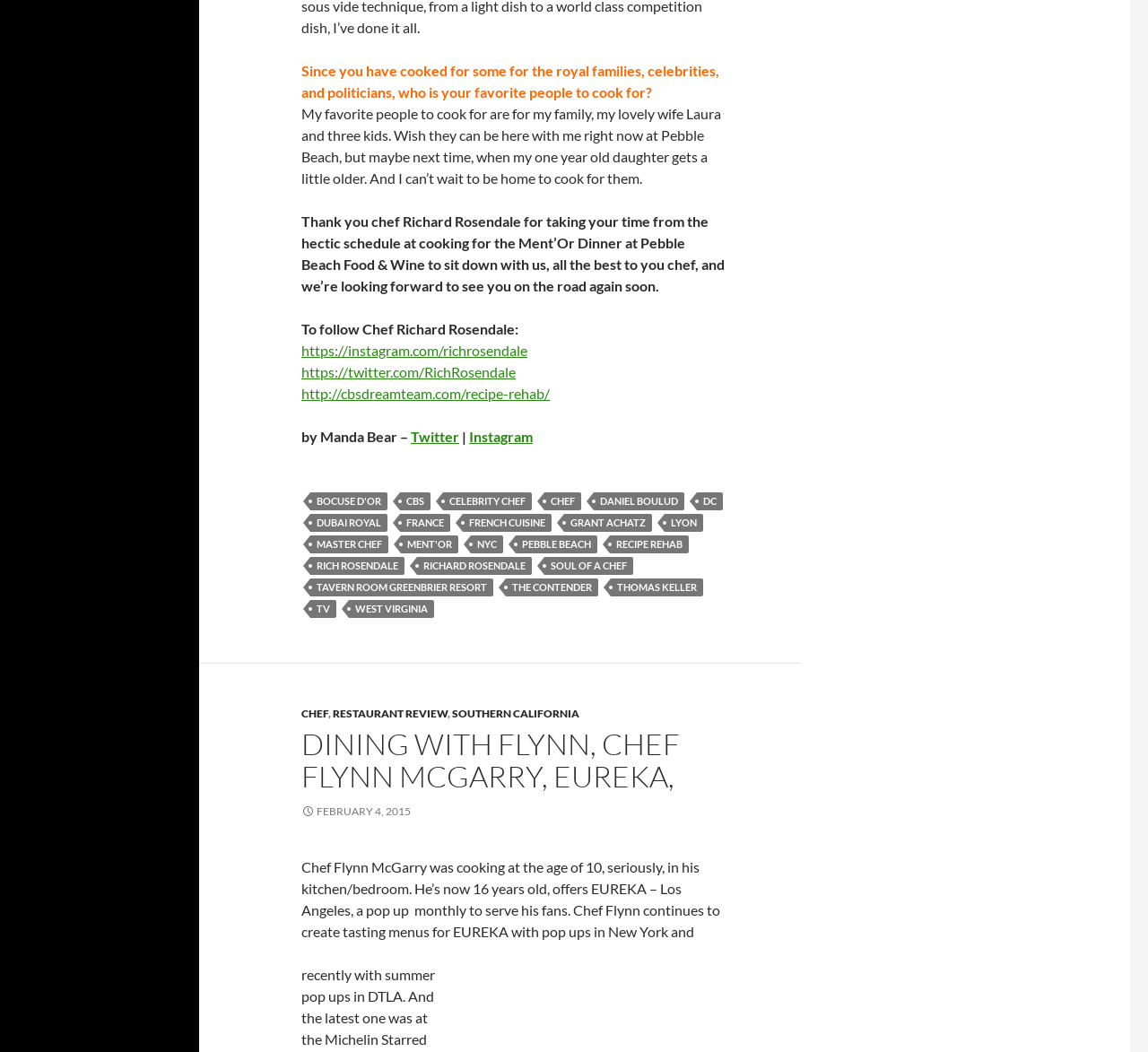Bounding box coordinates are specified in the format (top-left x, top-left y, bottom-right x, bottom-right y). All values are floating point numbers bounded between 0 and 1. Please provide the bounding box coordinate of the region this sentence describes: February 4, 2015

[0.262, 0.765, 0.358, 0.777]